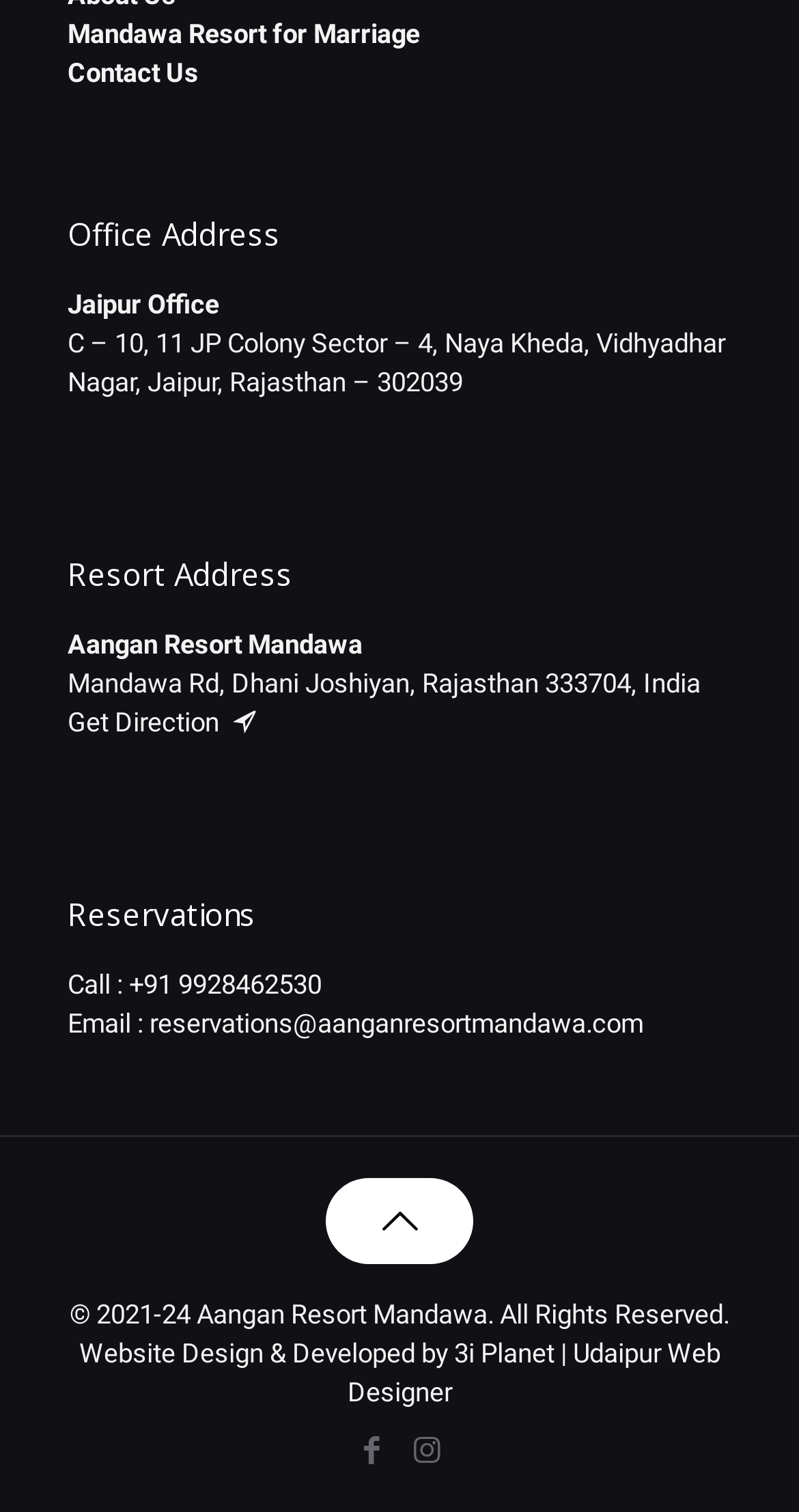What is the office address of Aangan Resort Mandawa?
Please give a detailed and elaborate explanation in response to the question.

The office address can be found in the section with the heading 'Office Address', which is located in the top-left part of the webpage. The address is 'C – 10, 11 JP Colony Sector – 4, Naya Kheda, Vidhyadhar Nagar, Jaipur, Rajasthan – 302039'.